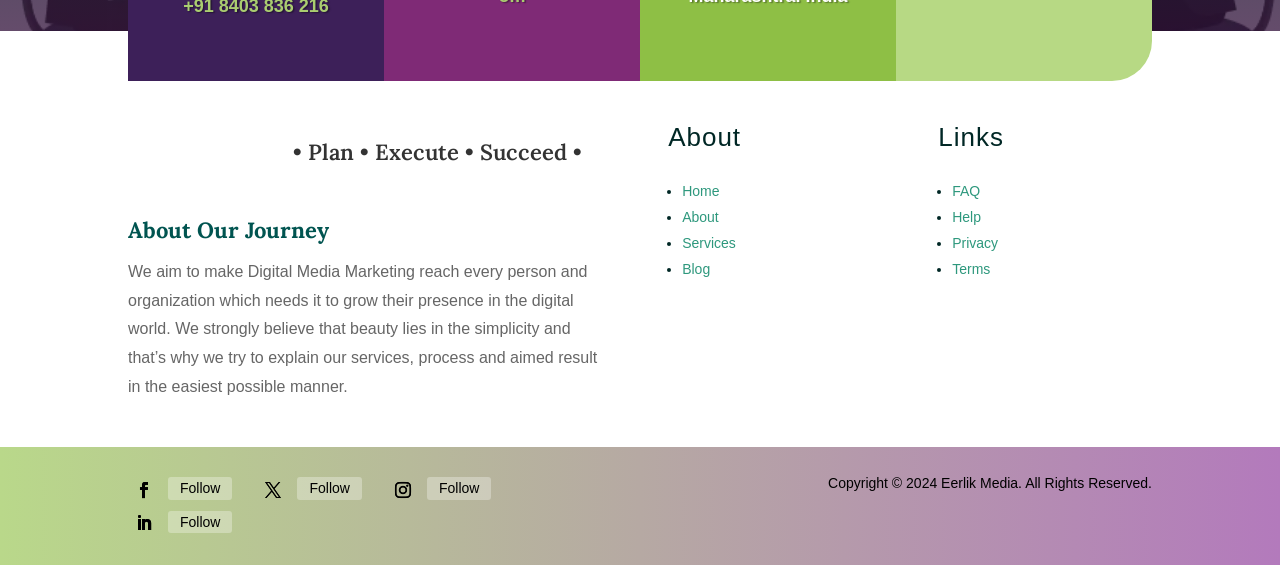What is the copyright year of the website?
Using the information from the image, provide a comprehensive answer to the question.

The copyright year can be found in the StaticText element 'Copyright © 2024 Eerlik Media. All Rights Reserved.' at the bottom of the webpage.